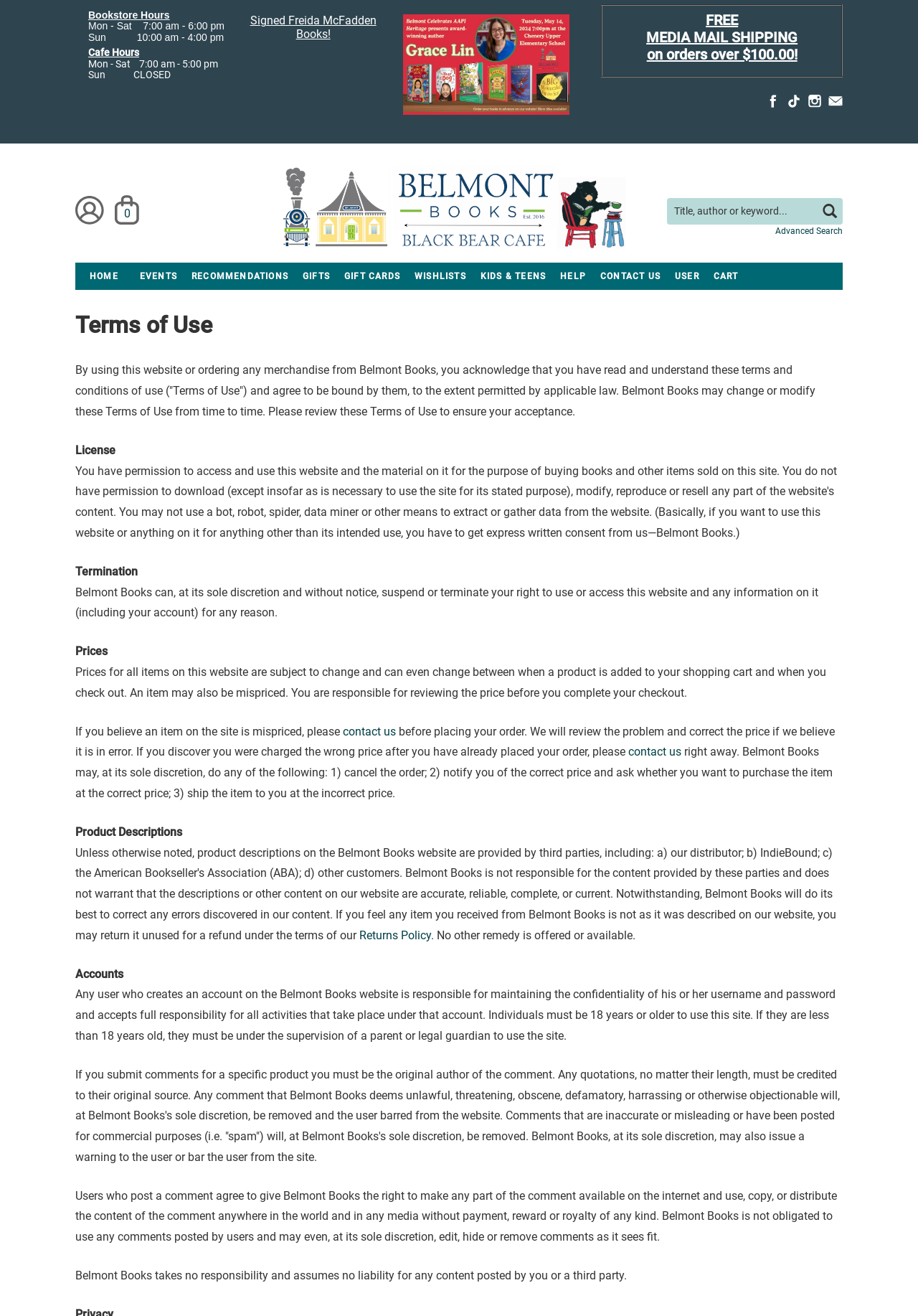Please provide a one-word or phrase answer to the question: 
What happens if Belmont Books discovers an item is mispriced?

They will review and correct the price